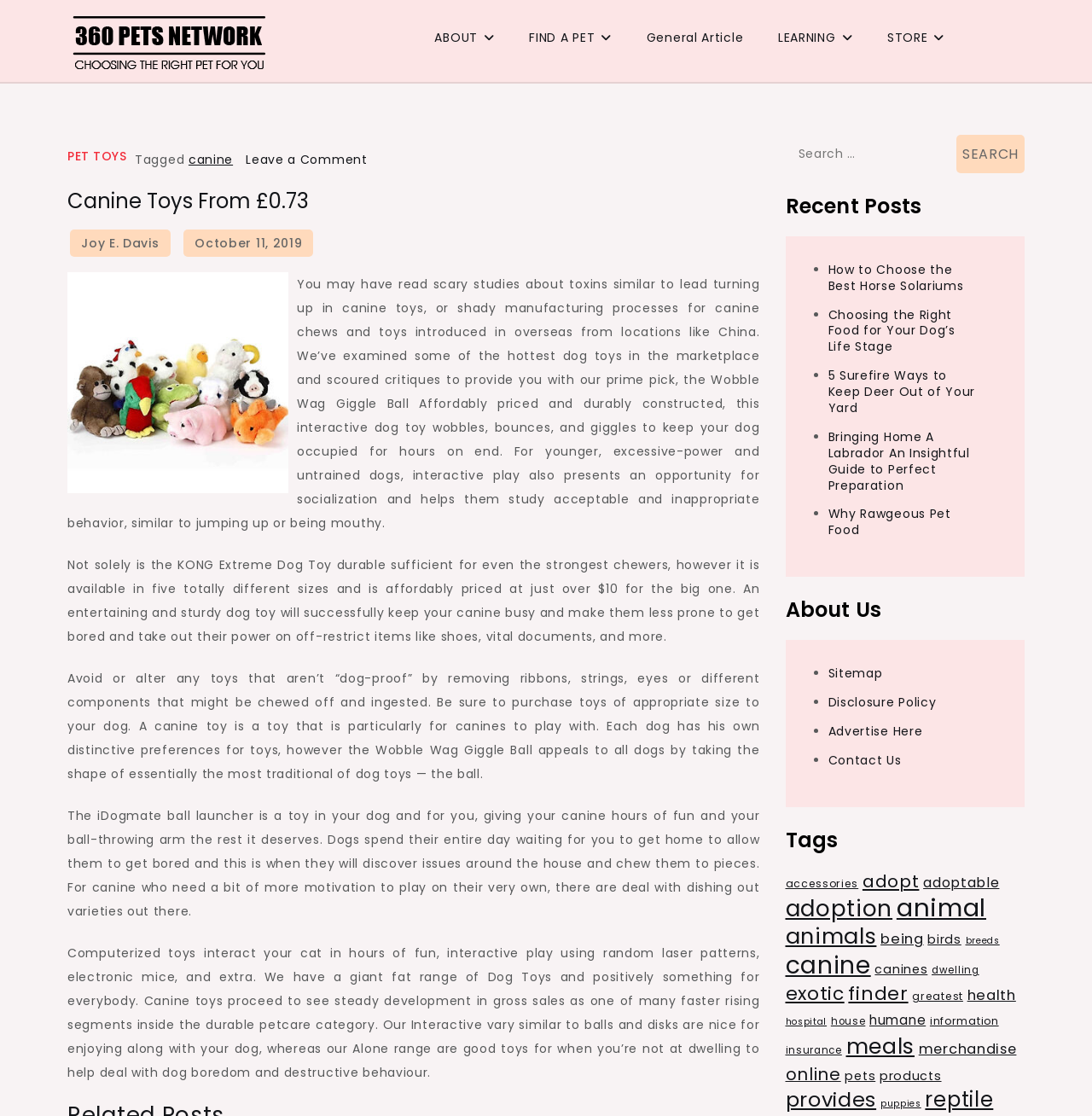Find and indicate the bounding box coordinates of the region you should select to follow the given instruction: "Read the article about Canine Toys From £0.73".

[0.062, 0.169, 0.696, 0.192]